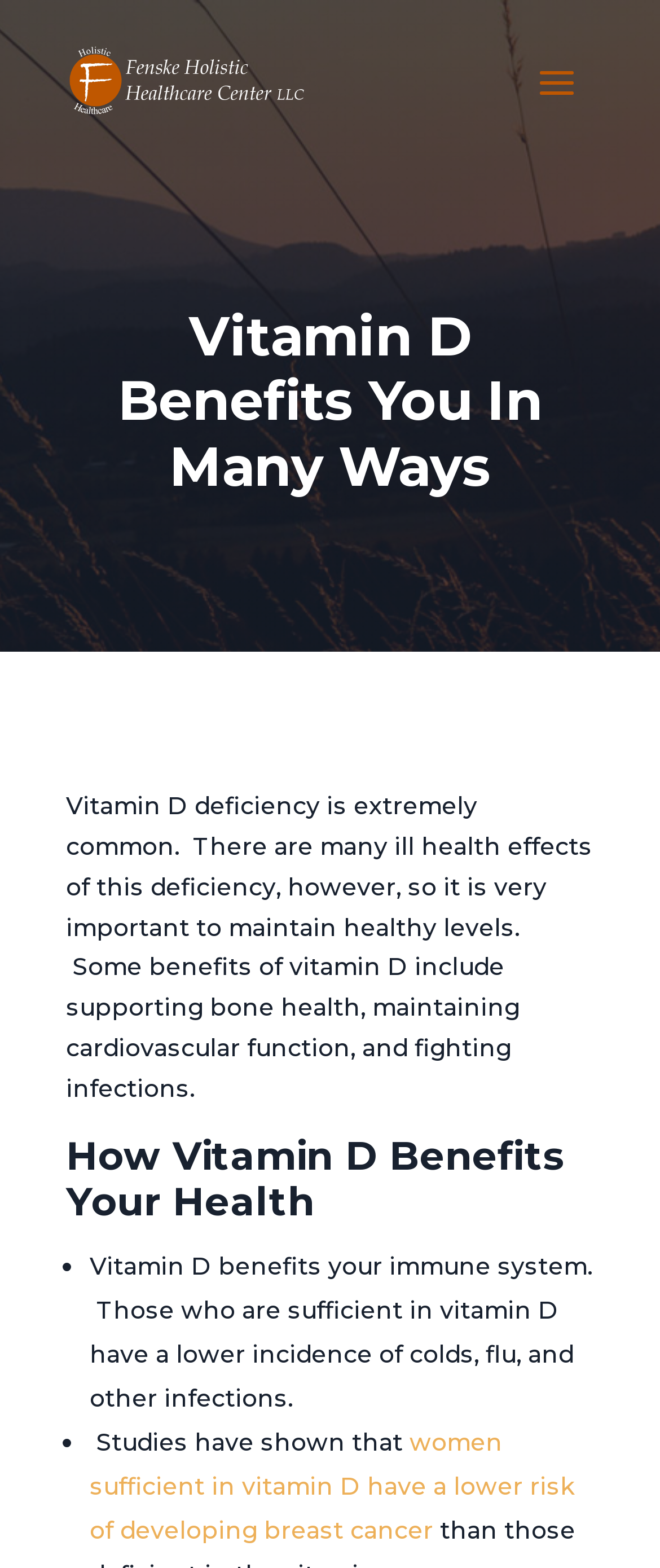Construct a comprehensive caption that outlines the webpage's structure and content.

The webpage is about the benefits of Vitamin D, specifically highlighting its importance for overall health. At the top, there is a link, likely a navigation element, positioned near the left edge of the page. Below it, a prominent heading reads "Vitamin D Benefits You In Many Ways". 

Following the heading, a block of text explains the consequences of Vitamin D deficiency and its benefits, including supporting bone health, maintaining cardiovascular function, and fighting infections. This text is positioned roughly in the middle of the page, spanning about 80% of the page's width.

Further down, another heading "How Vitamin D Benefits Your Health" is placed, followed by a list of bullet points. The first bullet point, marked with a "•" symbol, describes how Vitamin D benefits the immune system, reducing the incidence of colds, flu, and other infections. The second bullet point, also marked with a "•" symbol, discusses the findings of studies, specifically mentioning that women with sufficient Vitamin D levels have a lower risk of developing breast cancer. This list is positioned near the bottom of the page, with the bullet points aligned to the left edge.